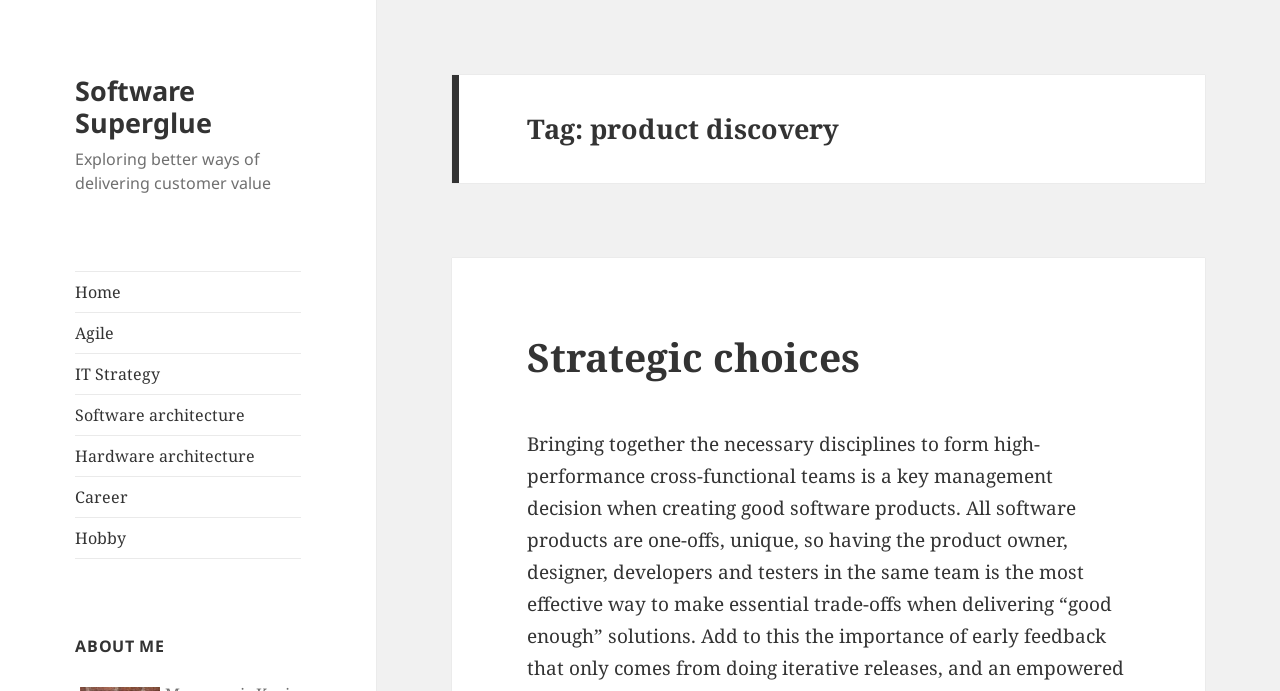Highlight the bounding box coordinates of the element that should be clicked to carry out the following instruction: "read about strategic choices". The coordinates must be given as four float numbers ranging from 0 to 1, i.e., [left, top, right, bottom].

[0.412, 0.478, 0.672, 0.554]